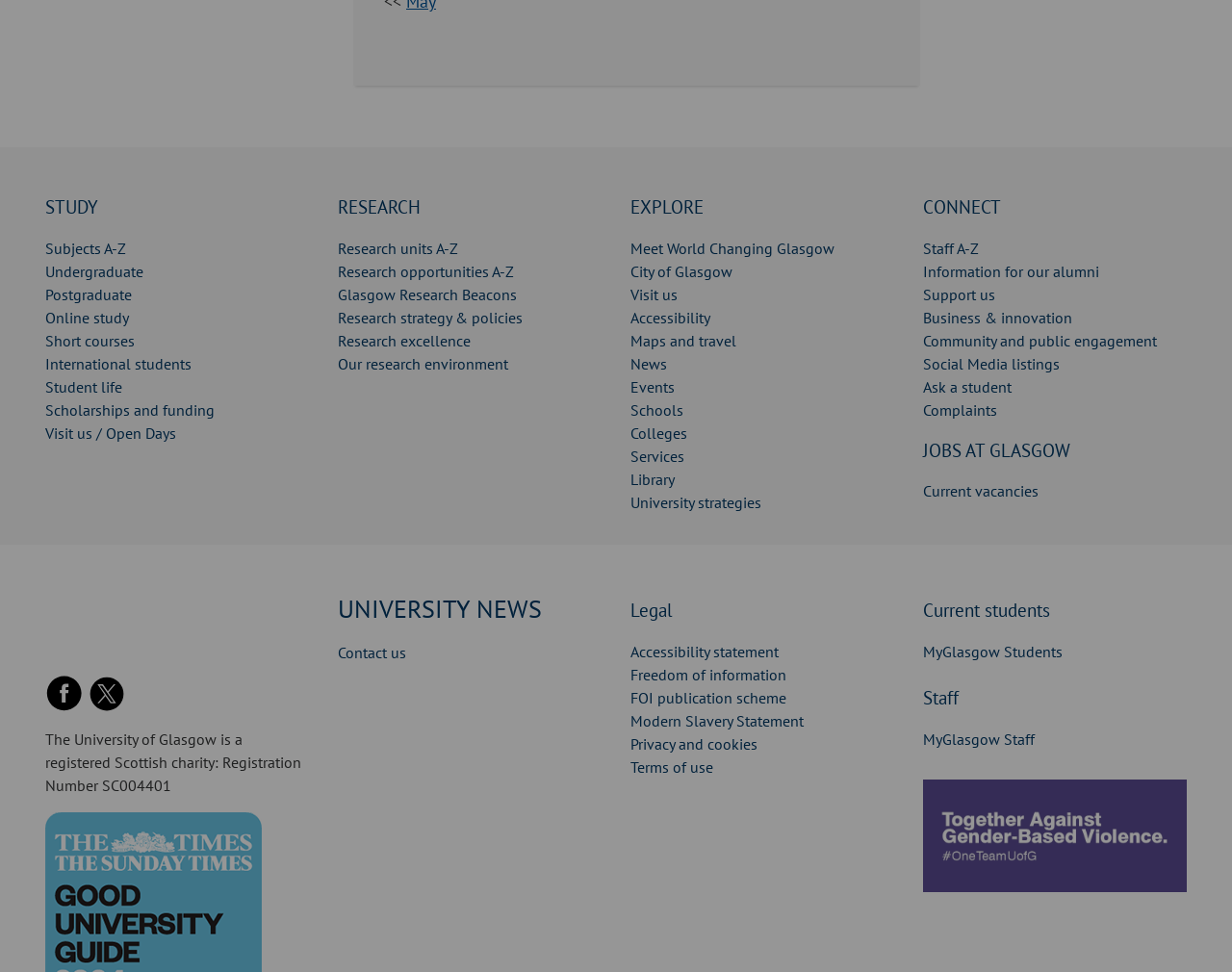From the details in the image, provide a thorough response to the question: What is the registration number of the university charity?

The registration number of the university charity can be found in the static text 'The University of Glasgow is a registered Scottish charity: Registration Number SC004401' with bounding box coordinates [0.037, 0.75, 0.245, 0.817].